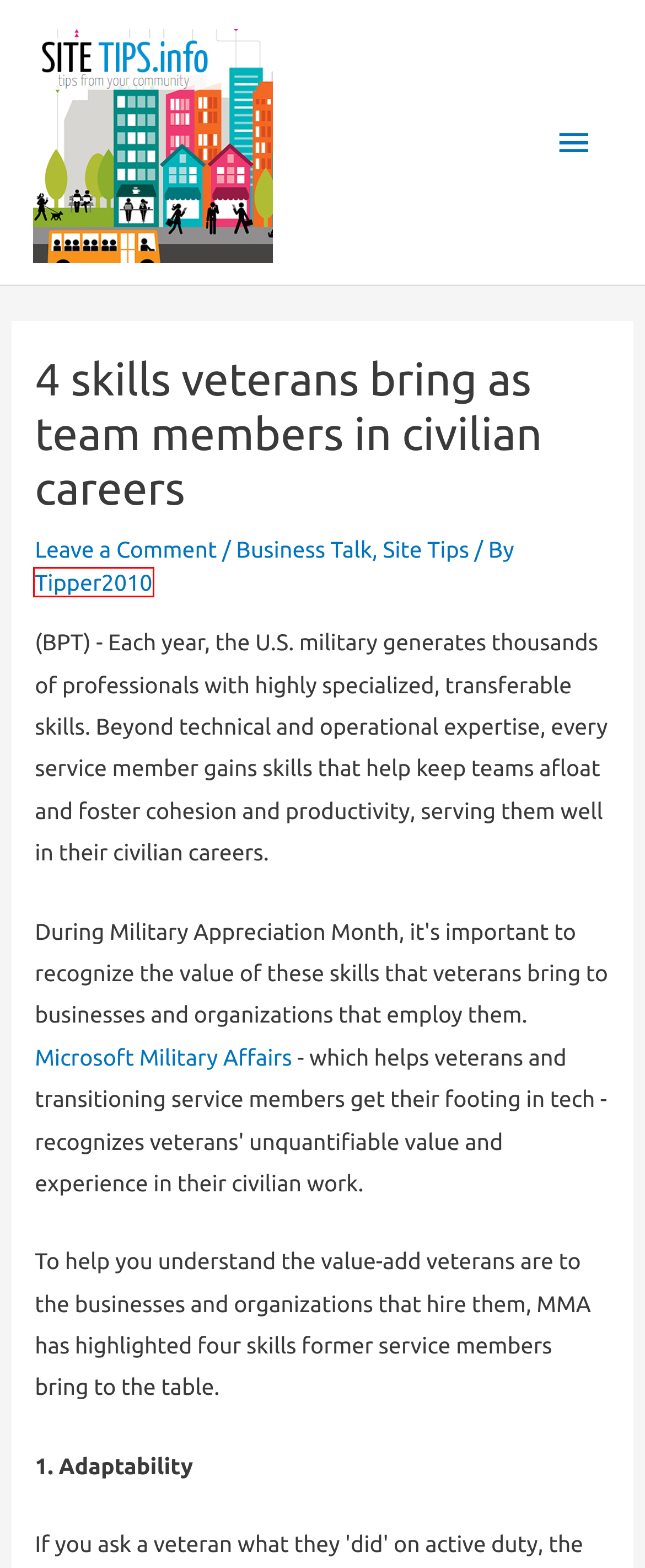Consider the screenshot of a webpage with a red bounding box and select the webpage description that best describes the new page that appears after clicking the element inside the red box. Here are the candidates:
A. Podcast Archives - SITE TIPS.info
B. Features Archives - SITE TIPS.info
C. Tipper2010, Author at SITE TIPS.info
D. ProdDevSec Archives - SITE TIPS.info
E. v70 Archives - SITE TIPS.info
F. Business Talk Archives - SITE TIPS.info
G. Site Tips Archives - SITE TIPS.info
H. SITE TIPS.info - security news & tips for the website community

C